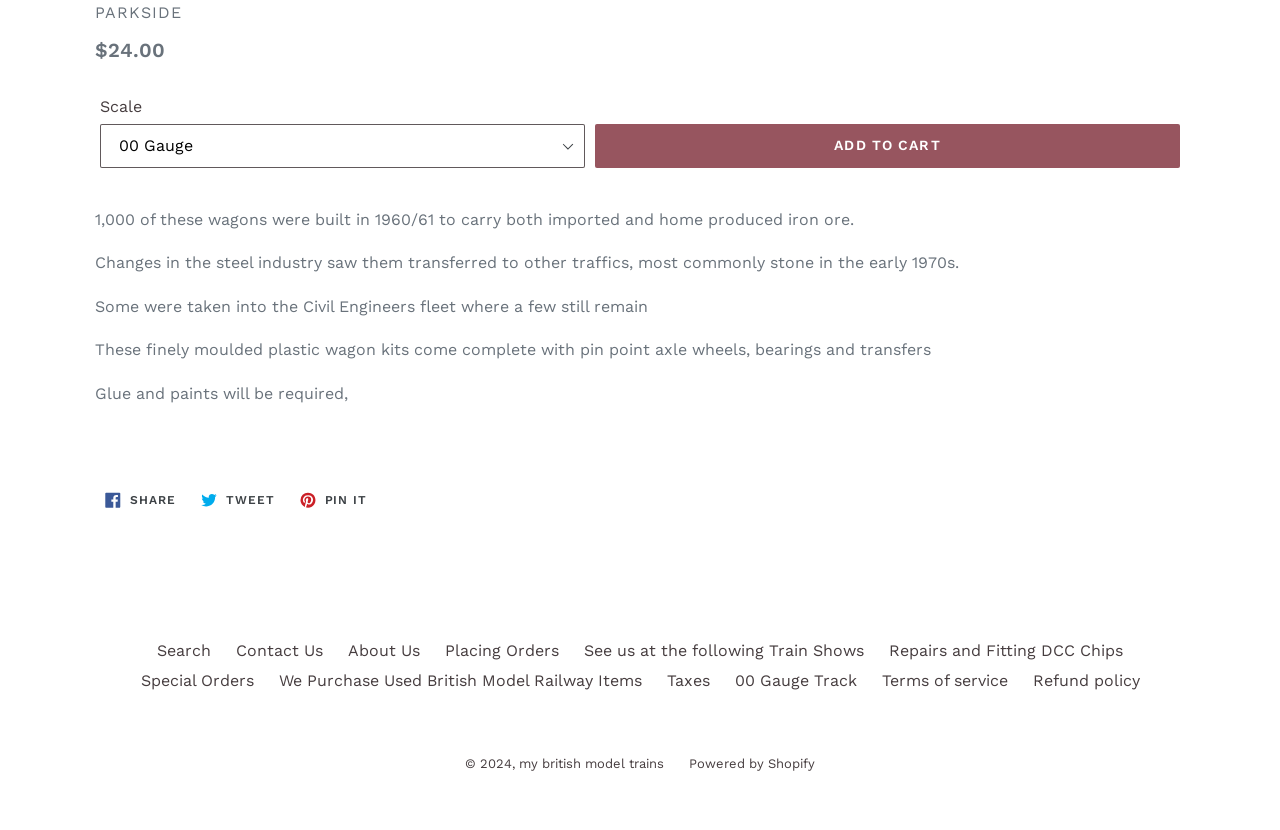Provide the bounding box for the UI element matching this description: "Placing Orders".

[0.348, 0.773, 0.437, 0.795]